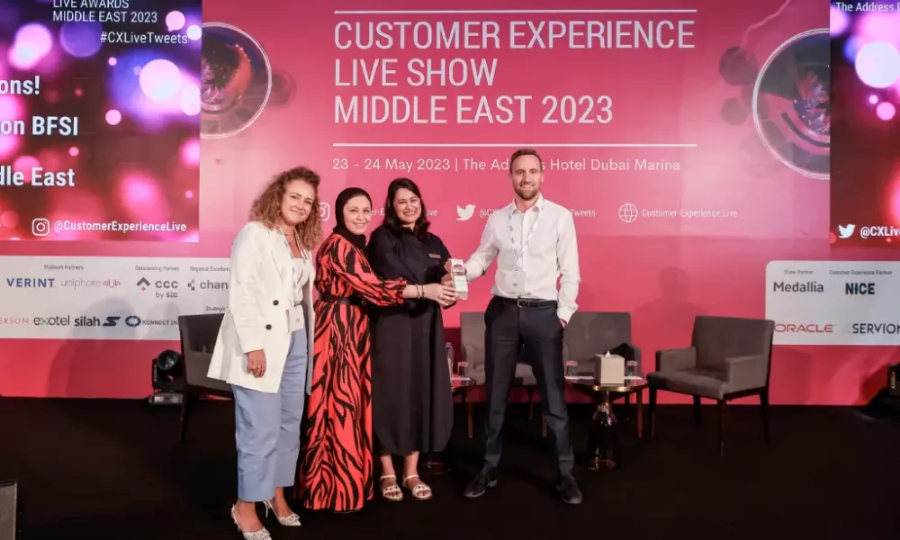What is the man wearing?
Using the image, respond with a single word or phrase.

White shirt and dark pants